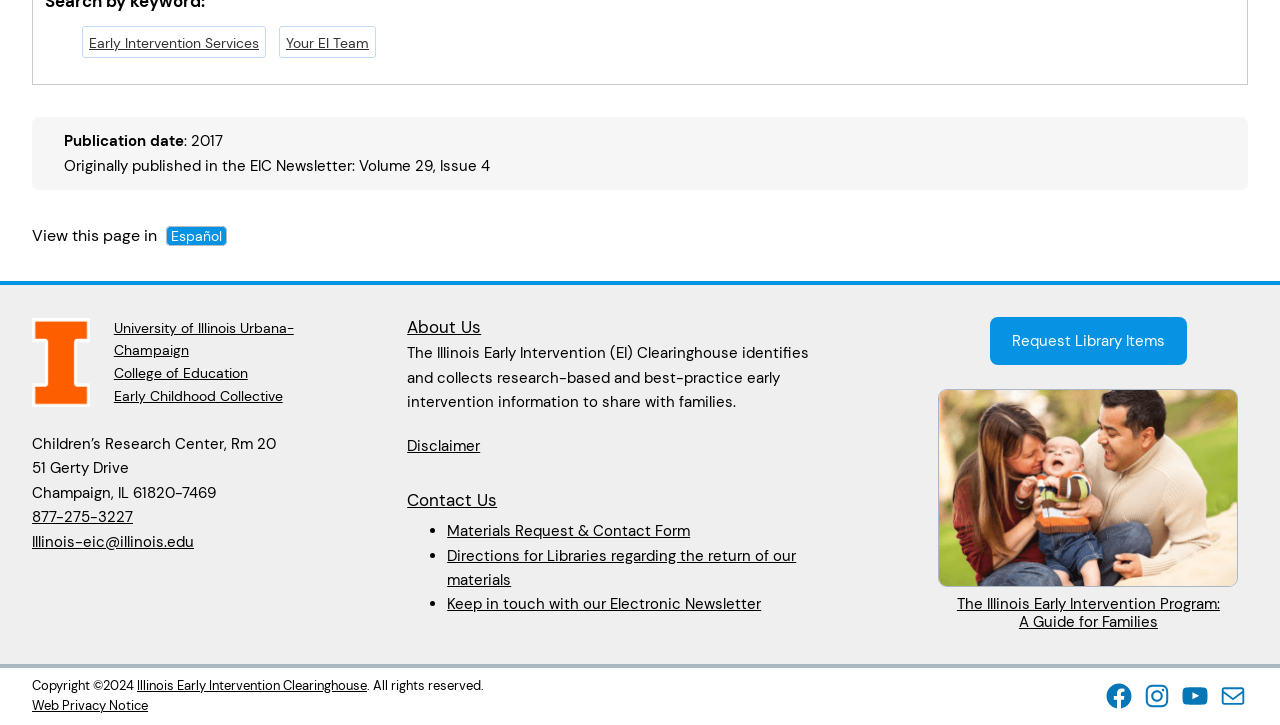Using the element description: "Illinois Early Intervention Clearinghouse", determine the bounding box coordinates. The coordinates should be in the format [left, top, right, bottom], with values between 0 and 1.

[0.107, 0.933, 0.287, 0.957]